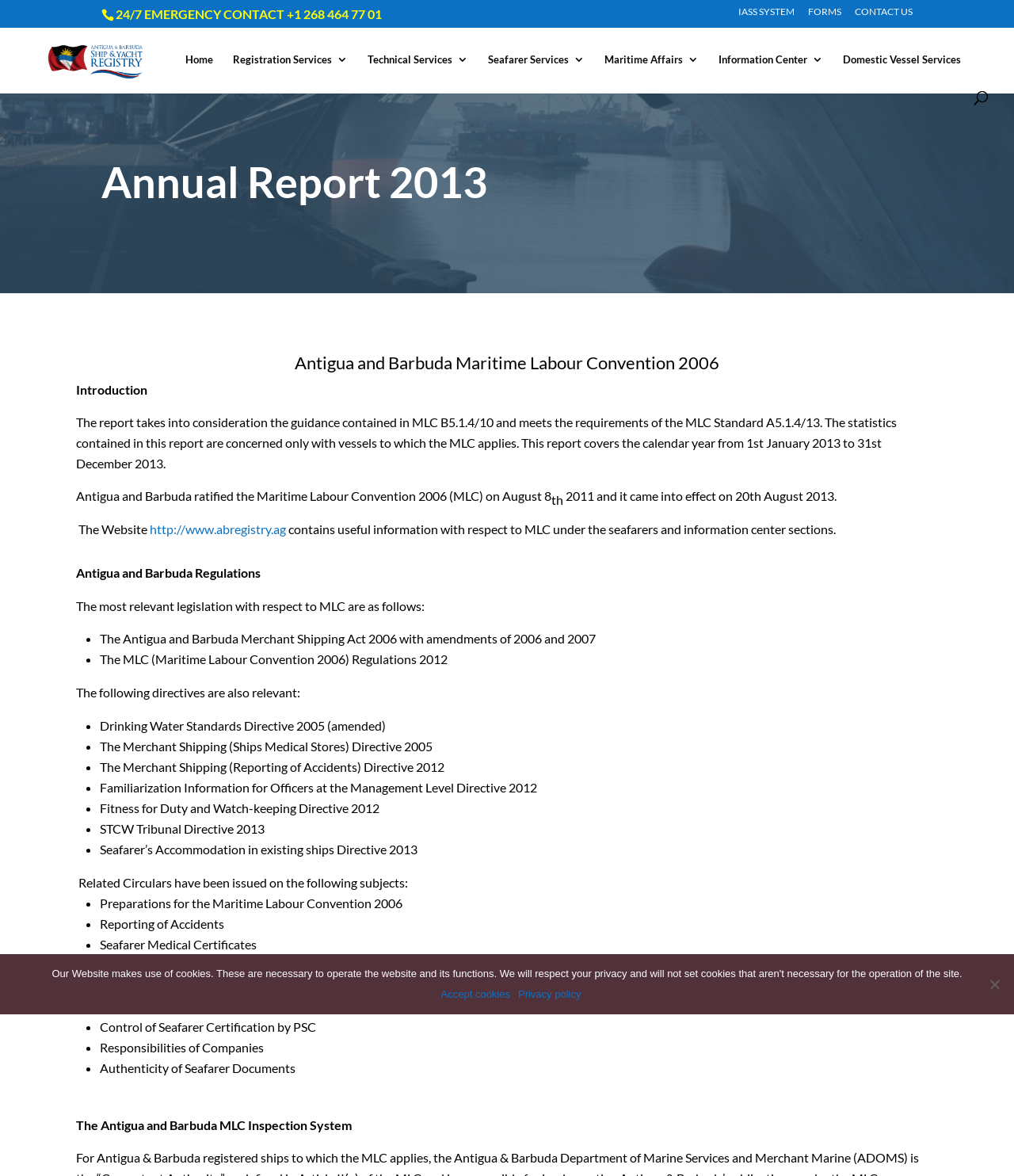What is the name of the system for seafarer documents?
Can you offer a detailed and complete answer to this question?

I found the name of the system for seafarer documents by reading the text on the webpage, which mentions the Interactive Application System for Seafarer Documents (IASS).